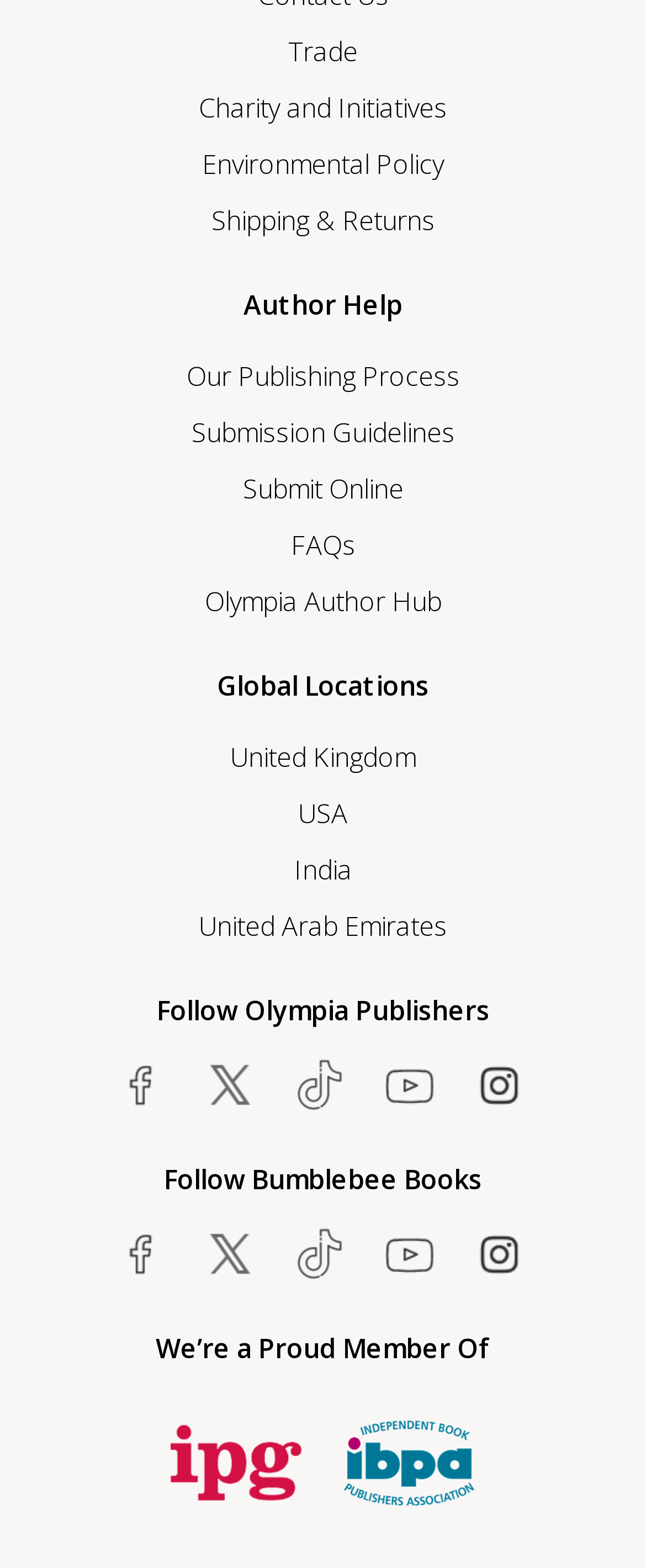What is the last link in the 'Author Help' section?
Based on the image, give a one-word or short phrase answer.

FAQs